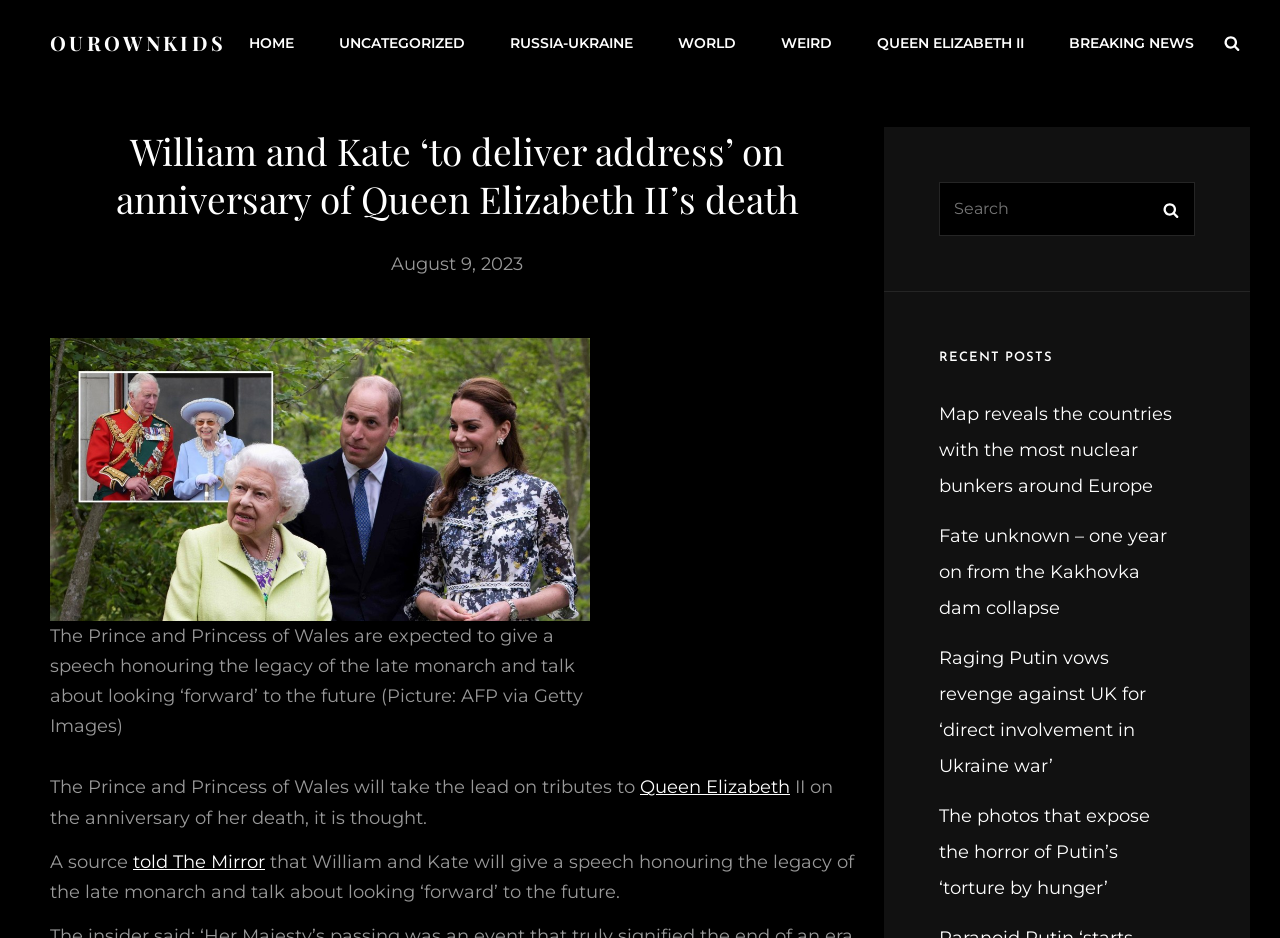How many recent posts are listed?
Based on the screenshot, give a detailed explanation to answer the question.

I looked at the section with the heading 'RECENT POSTS' and counted the number of links listed below it. There are four links, so there are four recent posts.